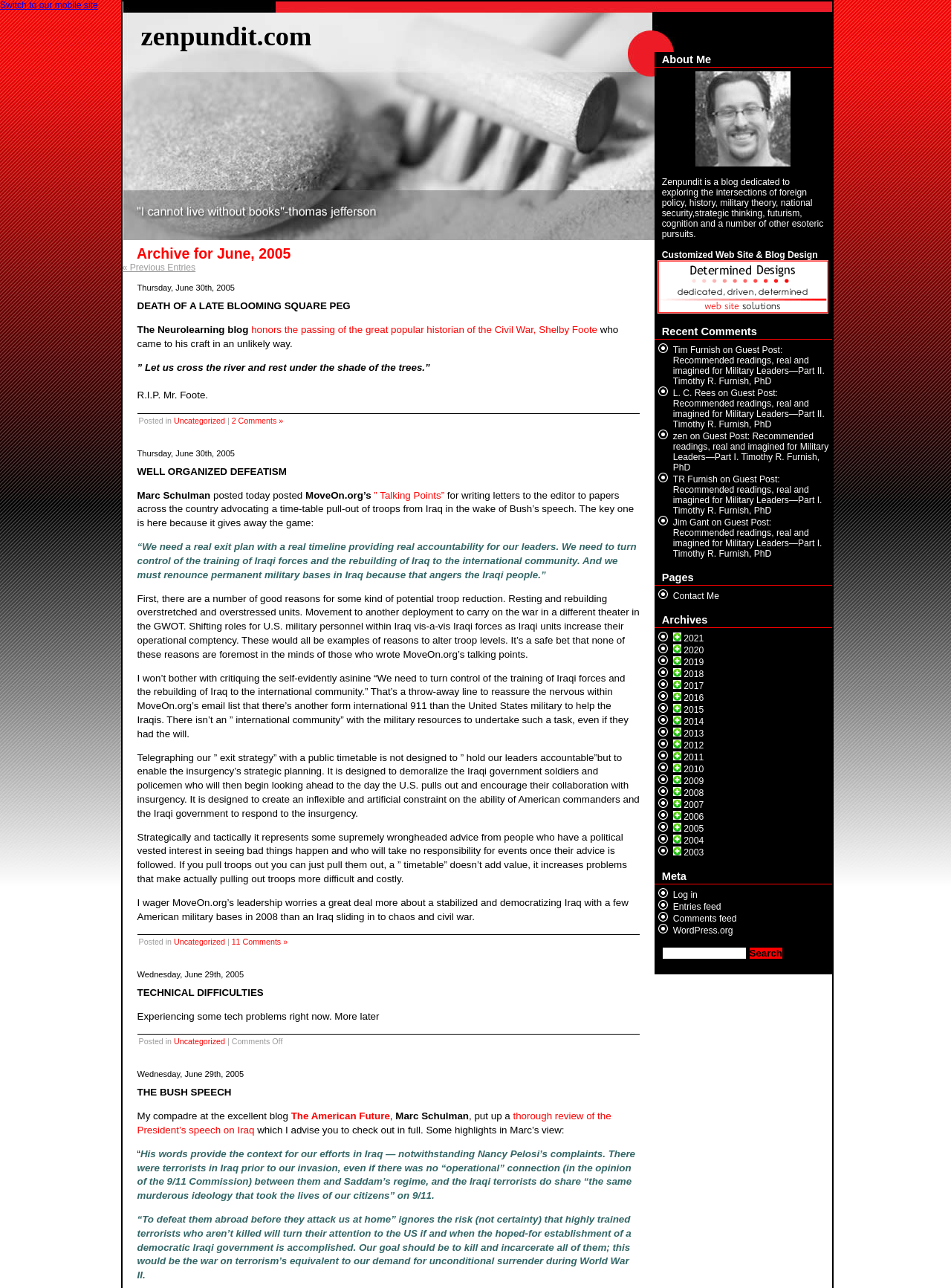Please give a short response to the question using one word or a phrase:
Who is the author of the blog?

The Author